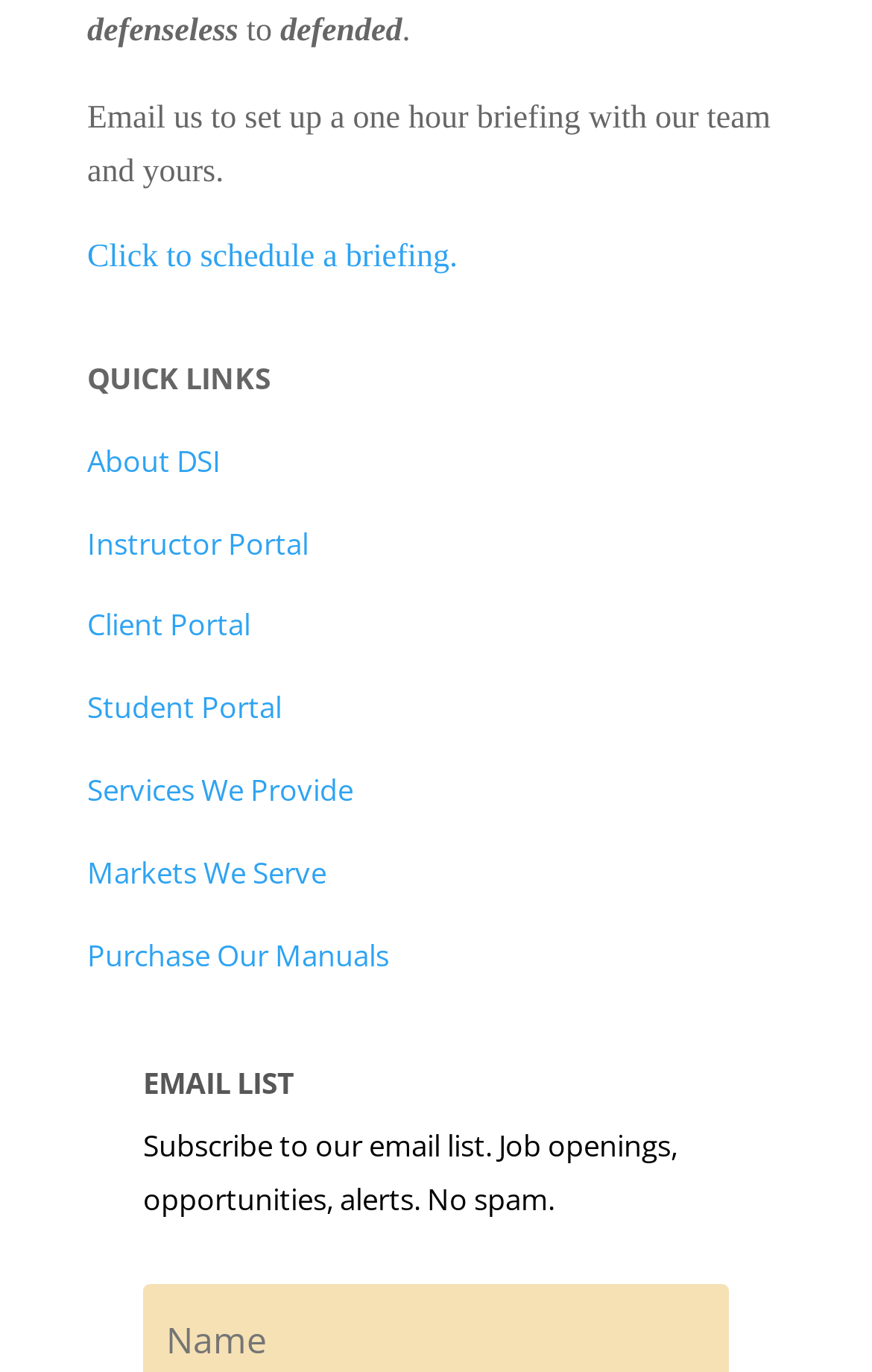Using the information in the image, give a detailed answer to the following question: What is the name of the organization?

The link 'About DSI' suggests that the organization's name is DSI, which is likely an acronym for a longer name.